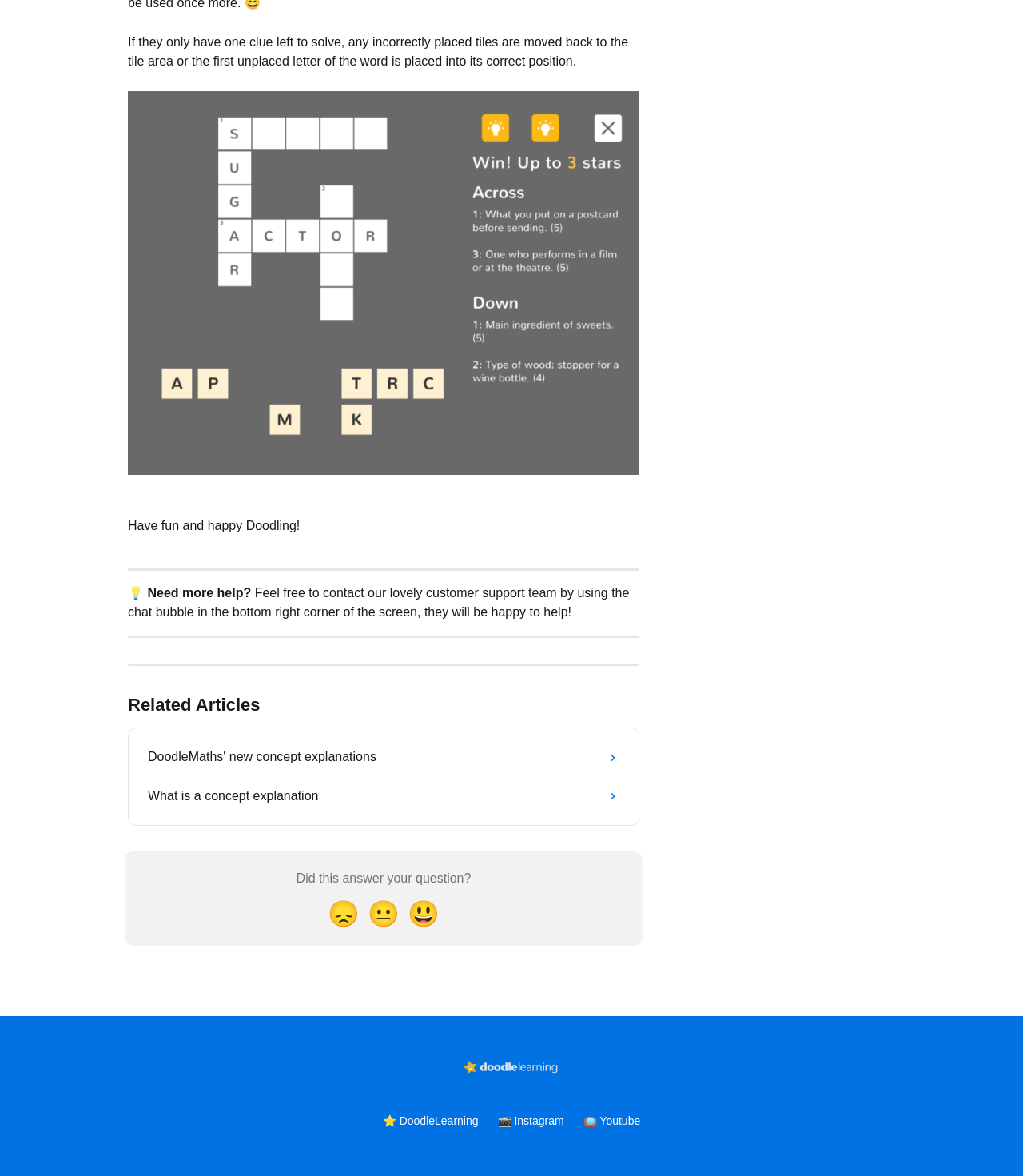Given the element description What is a concept explanation, predict the bounding box coordinates for the UI element in the webpage screenshot. The format should be (top-left x, top-left y, bottom-right x, bottom-right y), and the values should be between 0 and 1.

[0.135, 0.661, 0.615, 0.694]